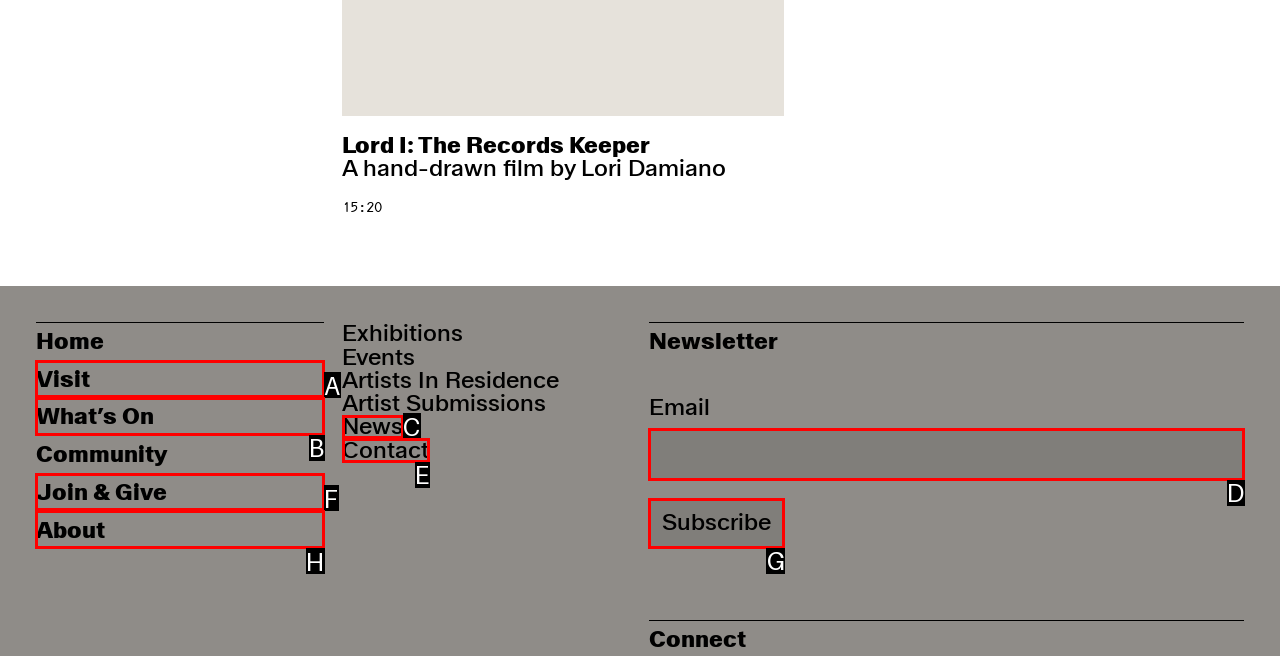Determine which option you need to click to execute the following task: Click the Empowering Champions link. Provide your answer as a single letter.

None